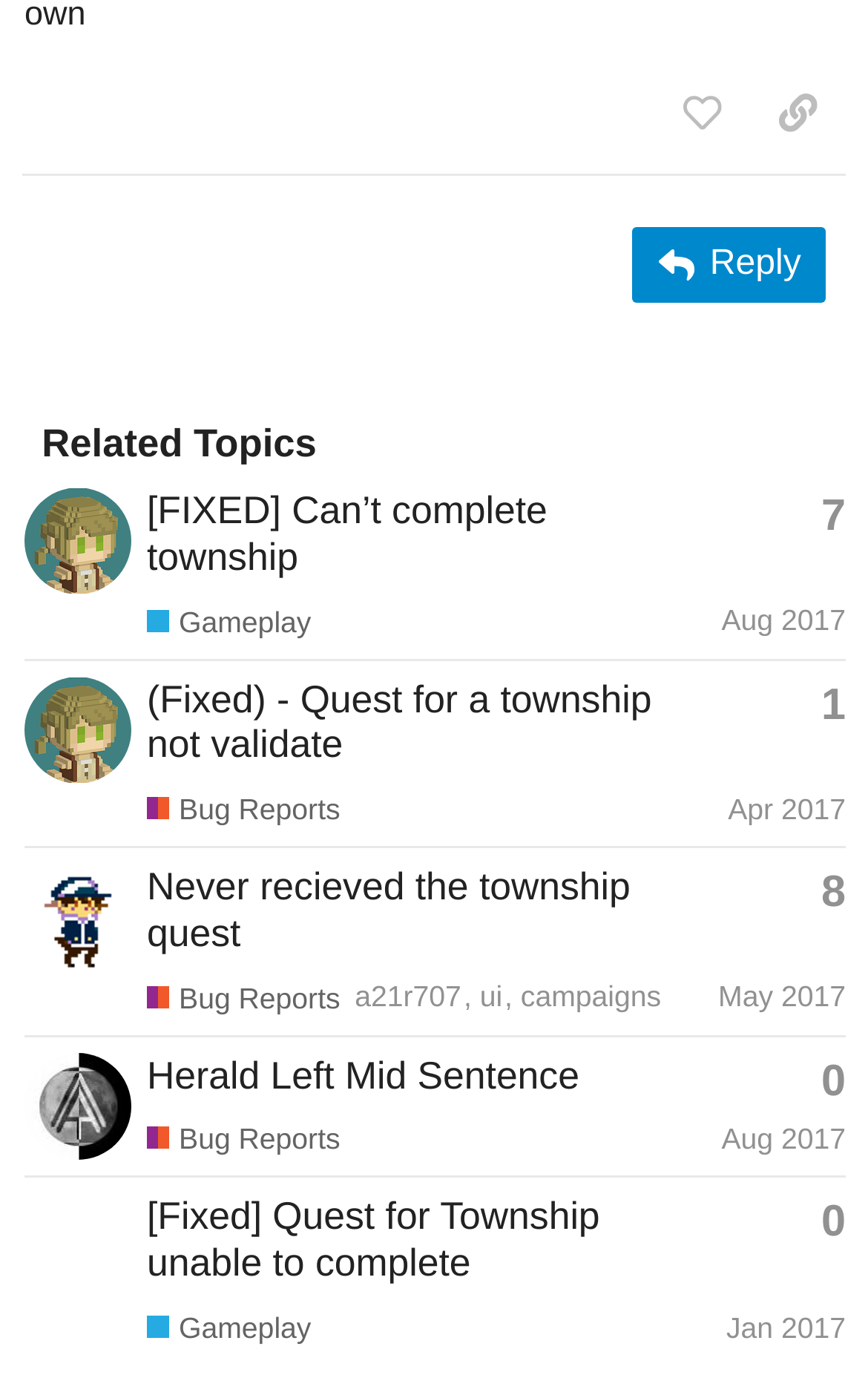How many replies does the topic 'Herald Left Mid Sentence' have?
Can you give a detailed and elaborate answer to the question?

I found the topic 'Herald Left Mid Sentence' and checked the generic text 'This topic has 0 replies' which indicates that it has 0 replies.